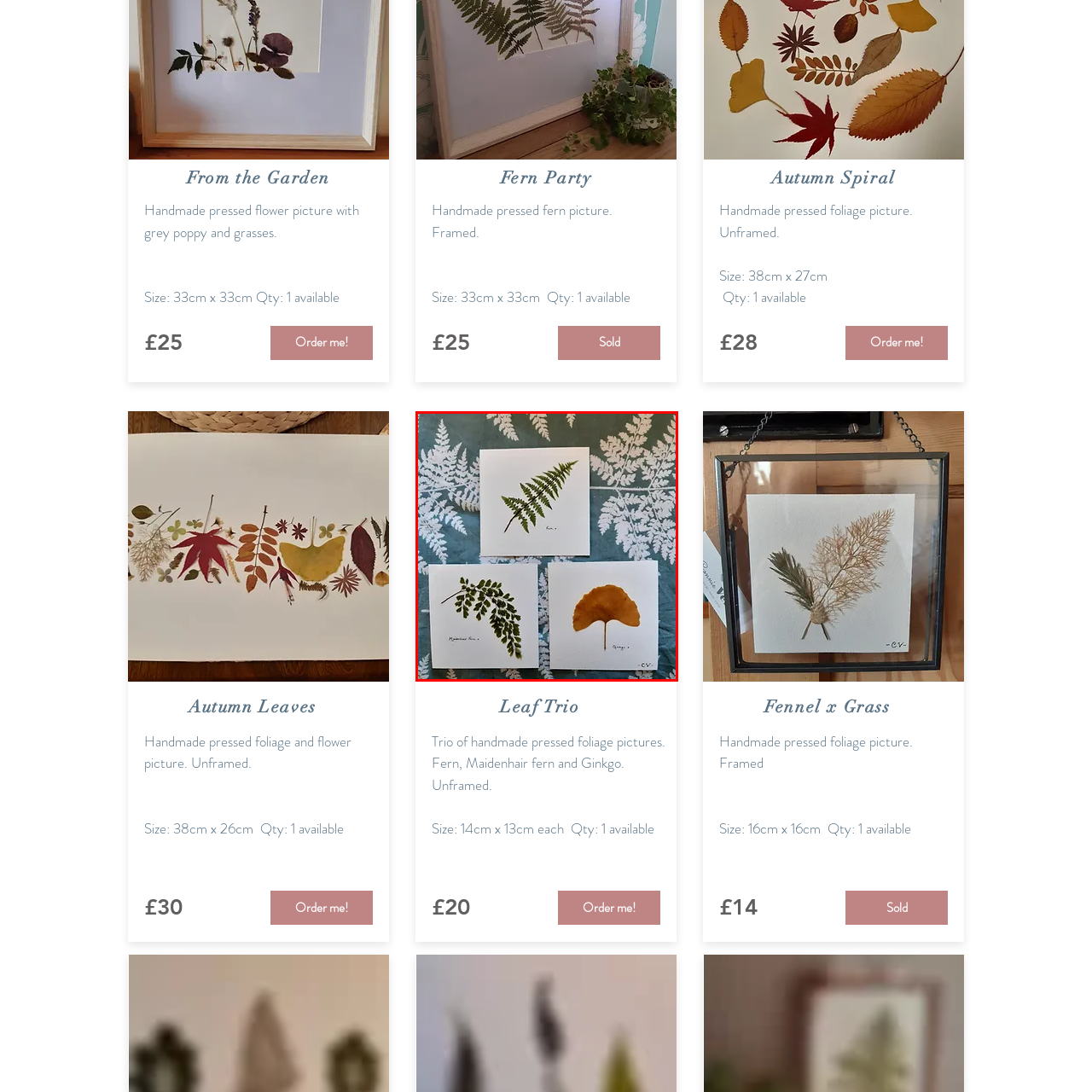Look closely at the image surrounded by the red box, What is the color of the Ginkgo leaf? Give your answer as a single word or phrase.

Warm amber